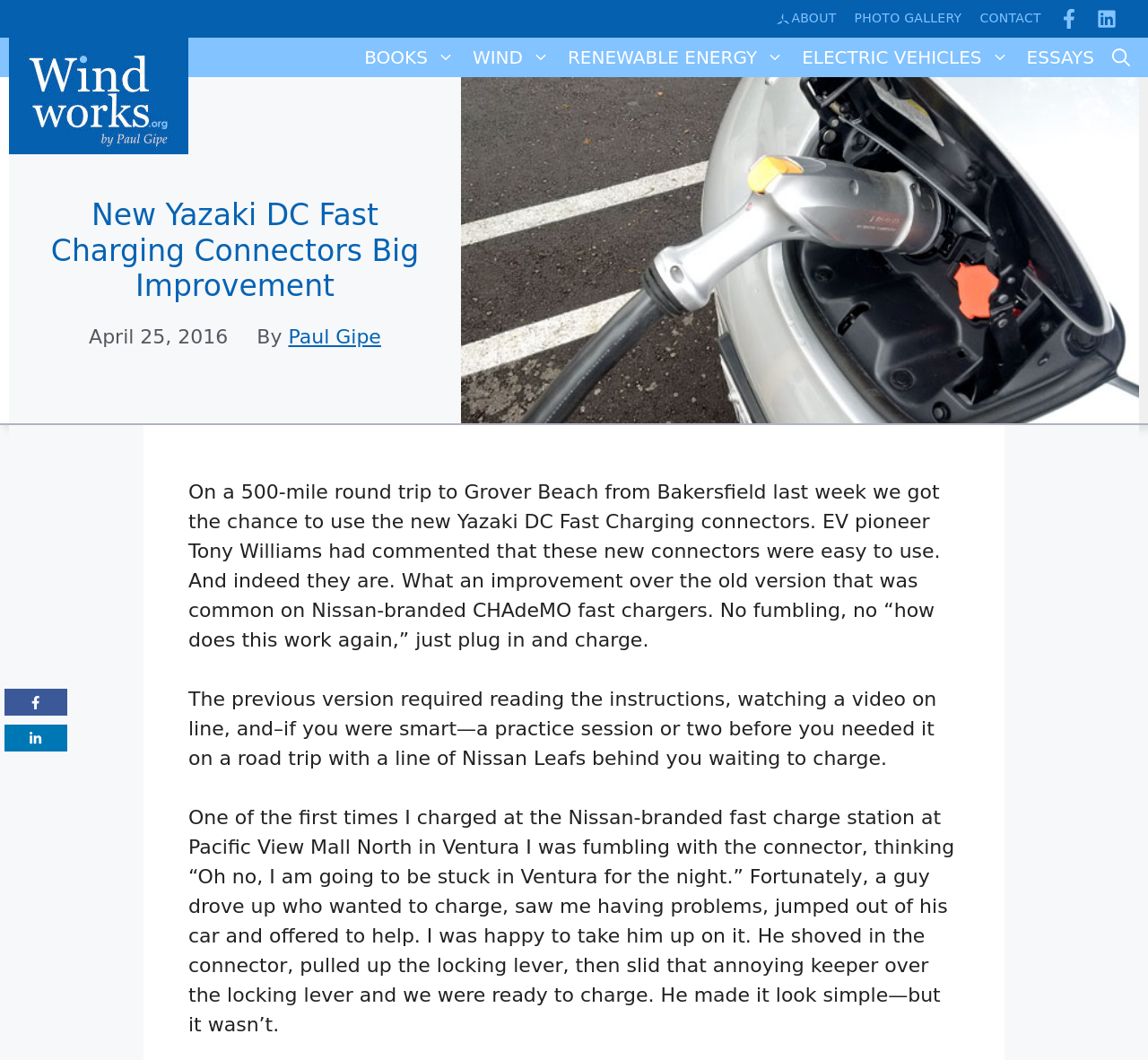Identify the bounding box coordinates for the UI element described as: "aria-label="Open Search Bar"".

[0.961, 0.036, 0.992, 0.073]